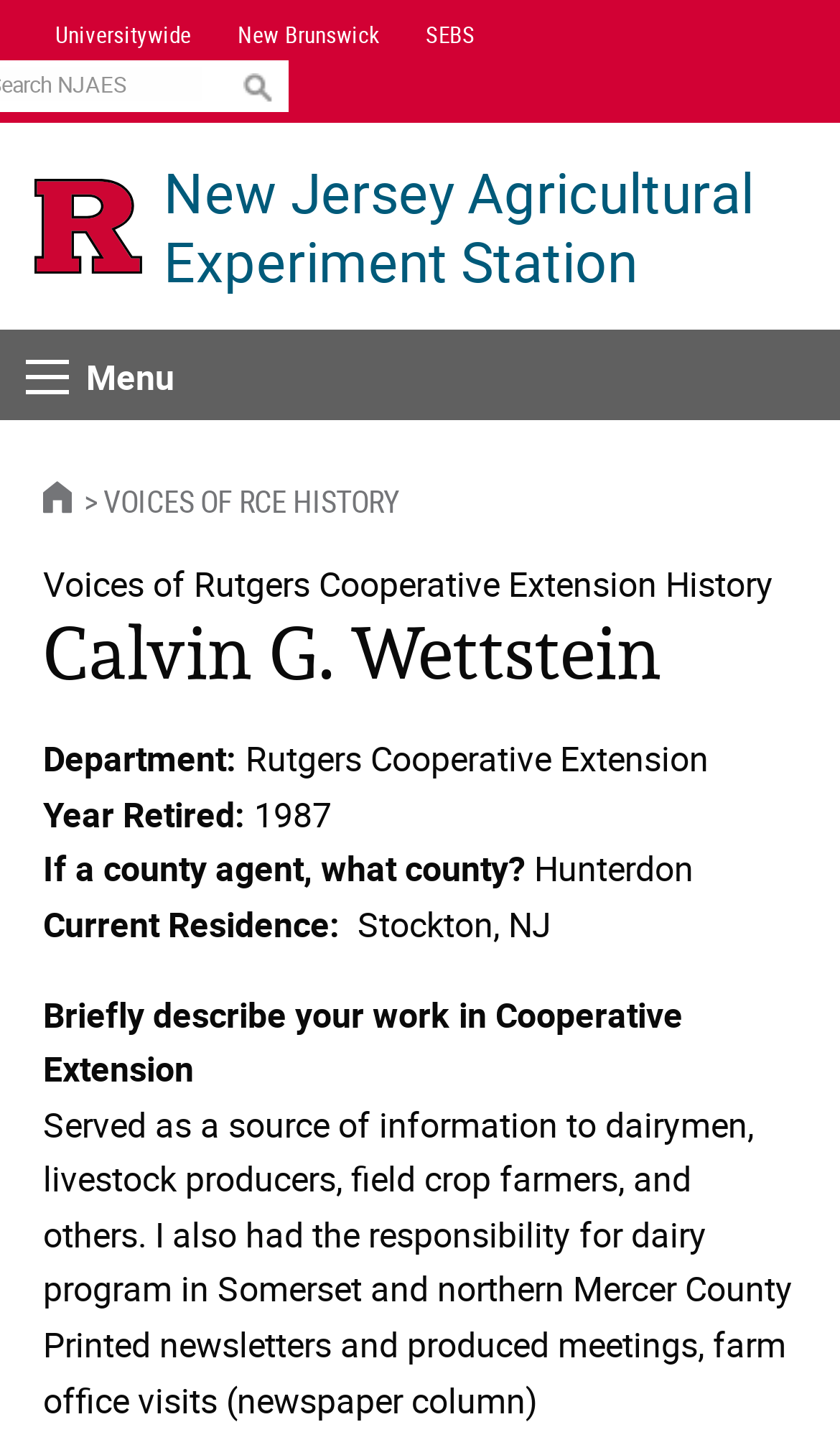From the webpage screenshot, predict the bounding box coordinates (top-left x, top-left y, bottom-right x, bottom-right y) for the UI element described here: New Jersey Agricultural Experiment Station

[0.195, 0.108, 0.959, 0.204]